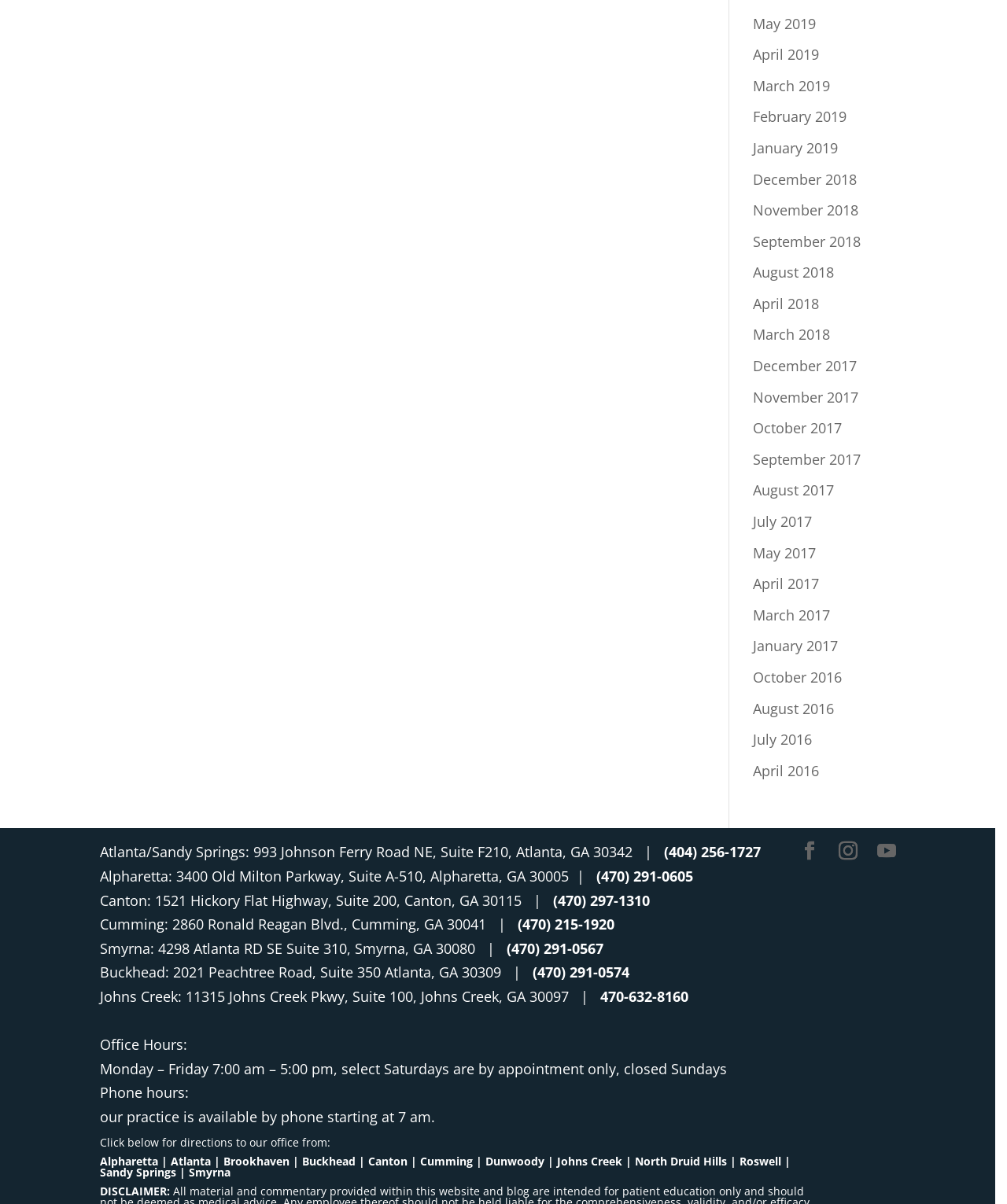Indicate the bounding box coordinates of the clickable region to achieve the following instruction: "Call Canton office."

[0.549, 0.74, 0.645, 0.755]